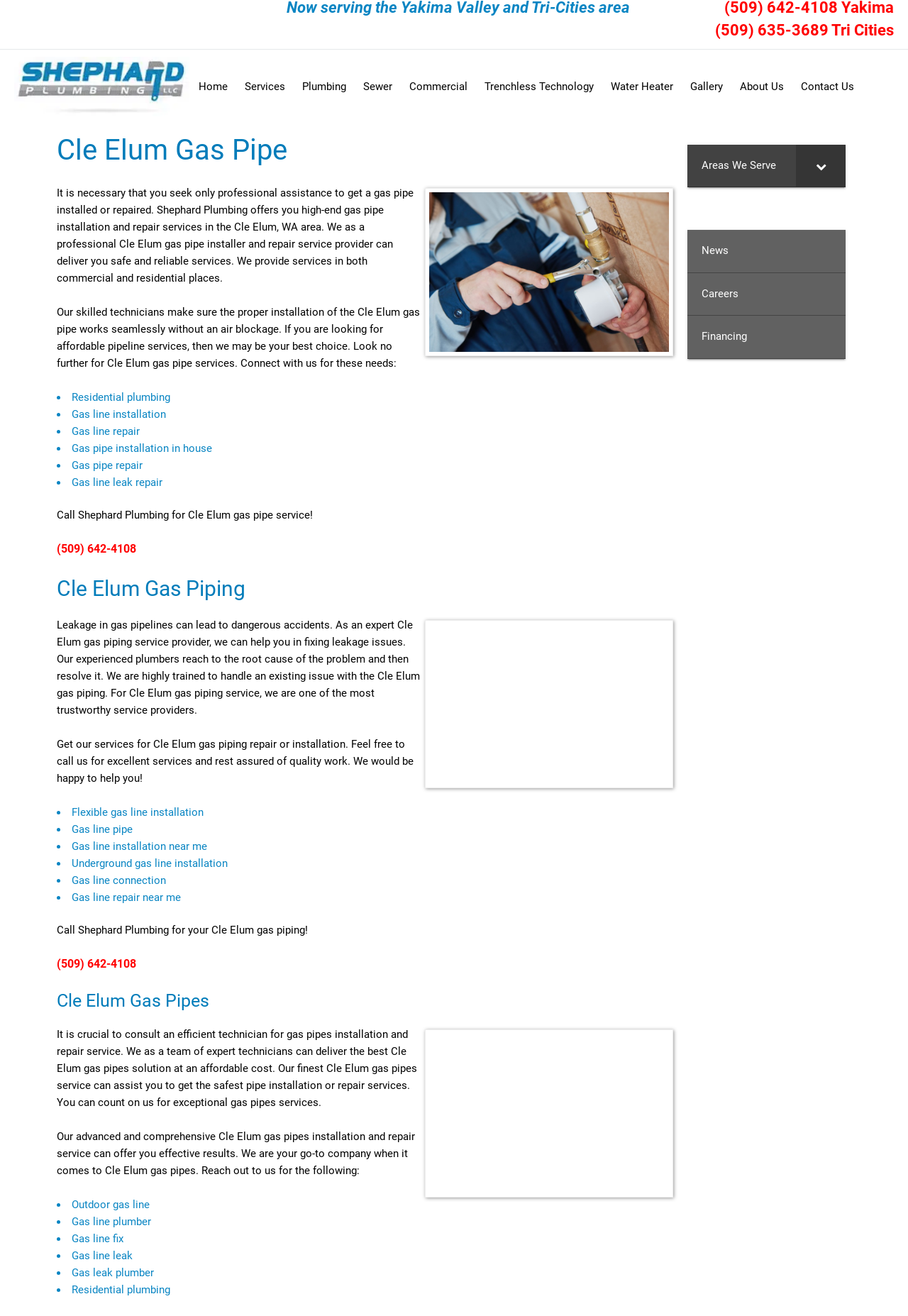What is the benefit of using Shephard Plumbing?
Please answer the question with as much detail as possible using the screenshot.

The benefit of using Shephard Plumbing can be inferred from the text on the webpage, which promises safe and reliable services. The company's skilled technicians ensure the proper installation of gas pipes, and the company provides quality work at an affordable cost.